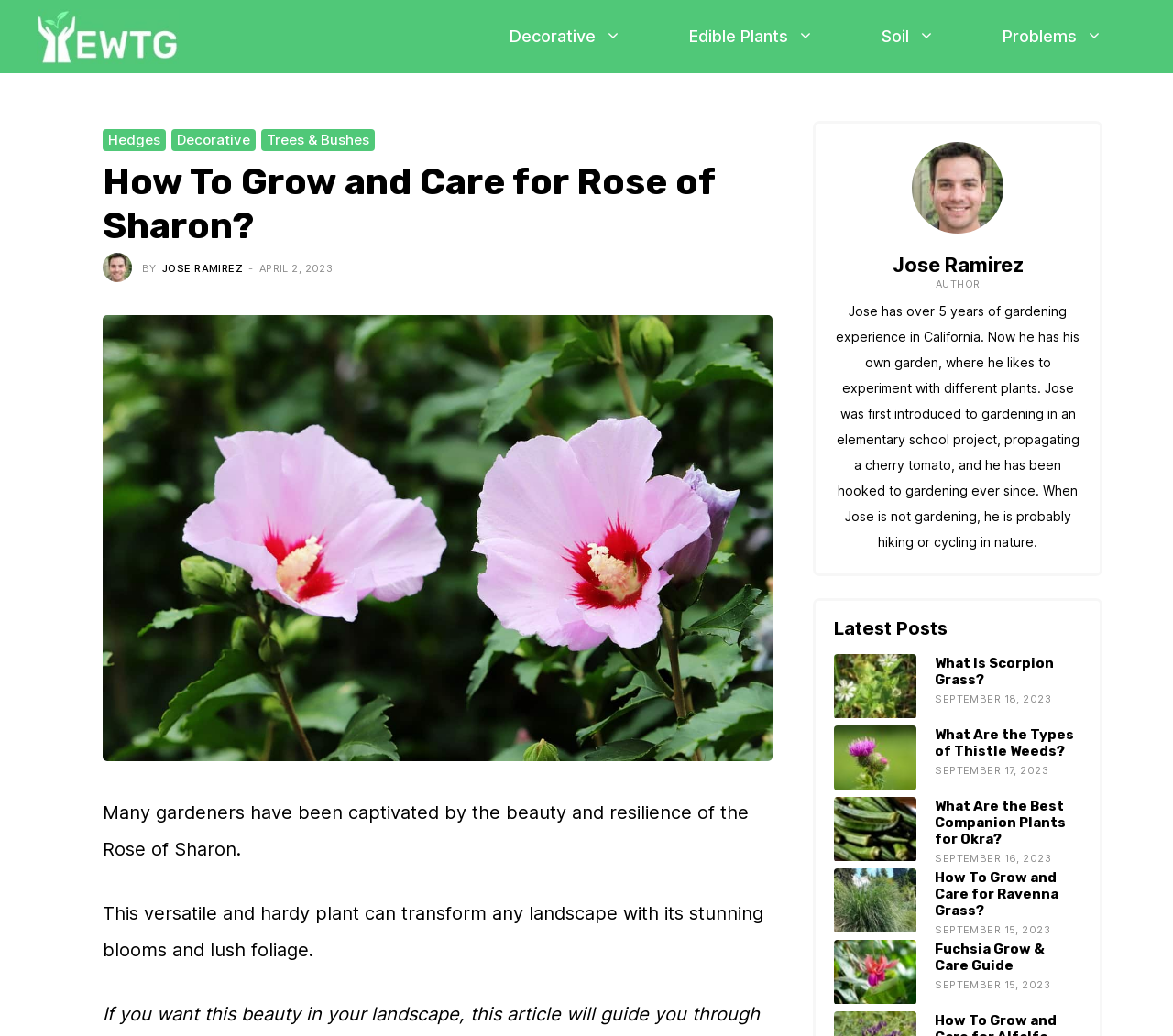Please mark the bounding box coordinates of the area that should be clicked to carry out the instruction: "View the latest post 'What Is Scorpion Grass?'".

[0.711, 0.631, 0.781, 0.694]